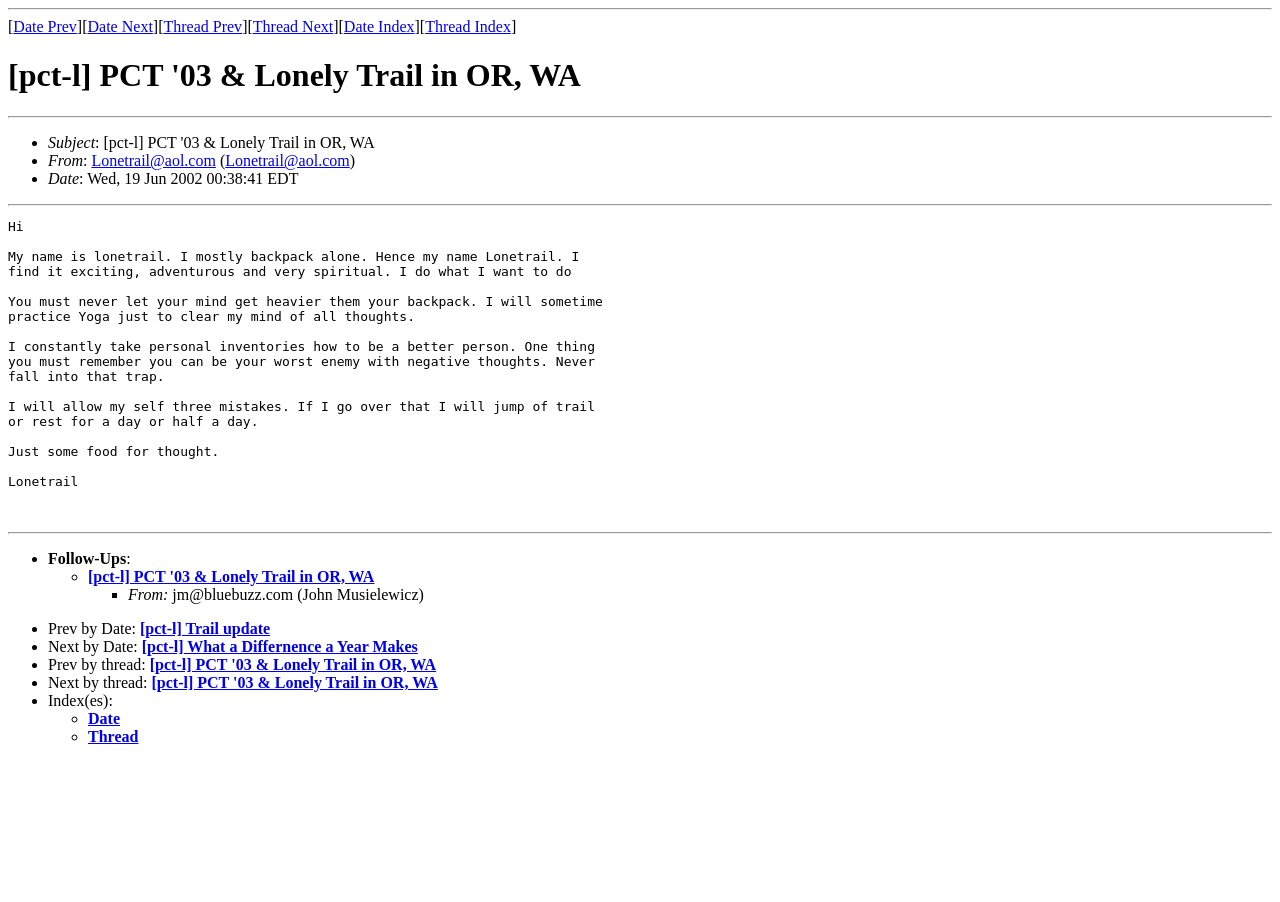Please identify the bounding box coordinates of the area I need to click to accomplish the following instruction: "Follow up the thread".

[0.069, 0.63, 0.292, 0.648]